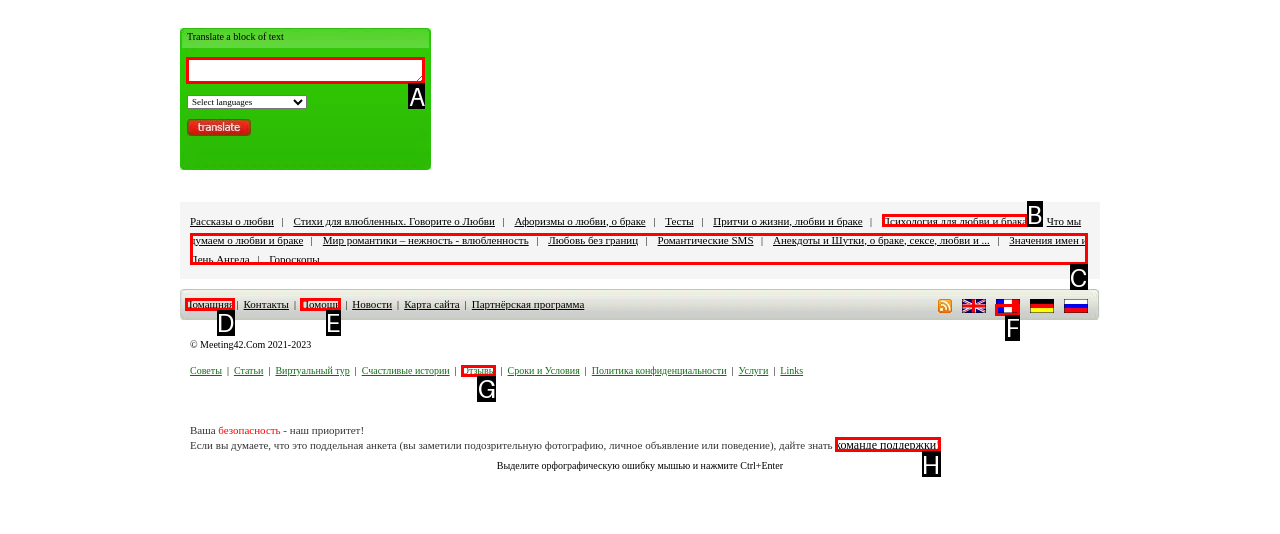Identify the correct option to click in order to accomplish the task: translate a block of text Provide your answer with the letter of the selected choice.

A